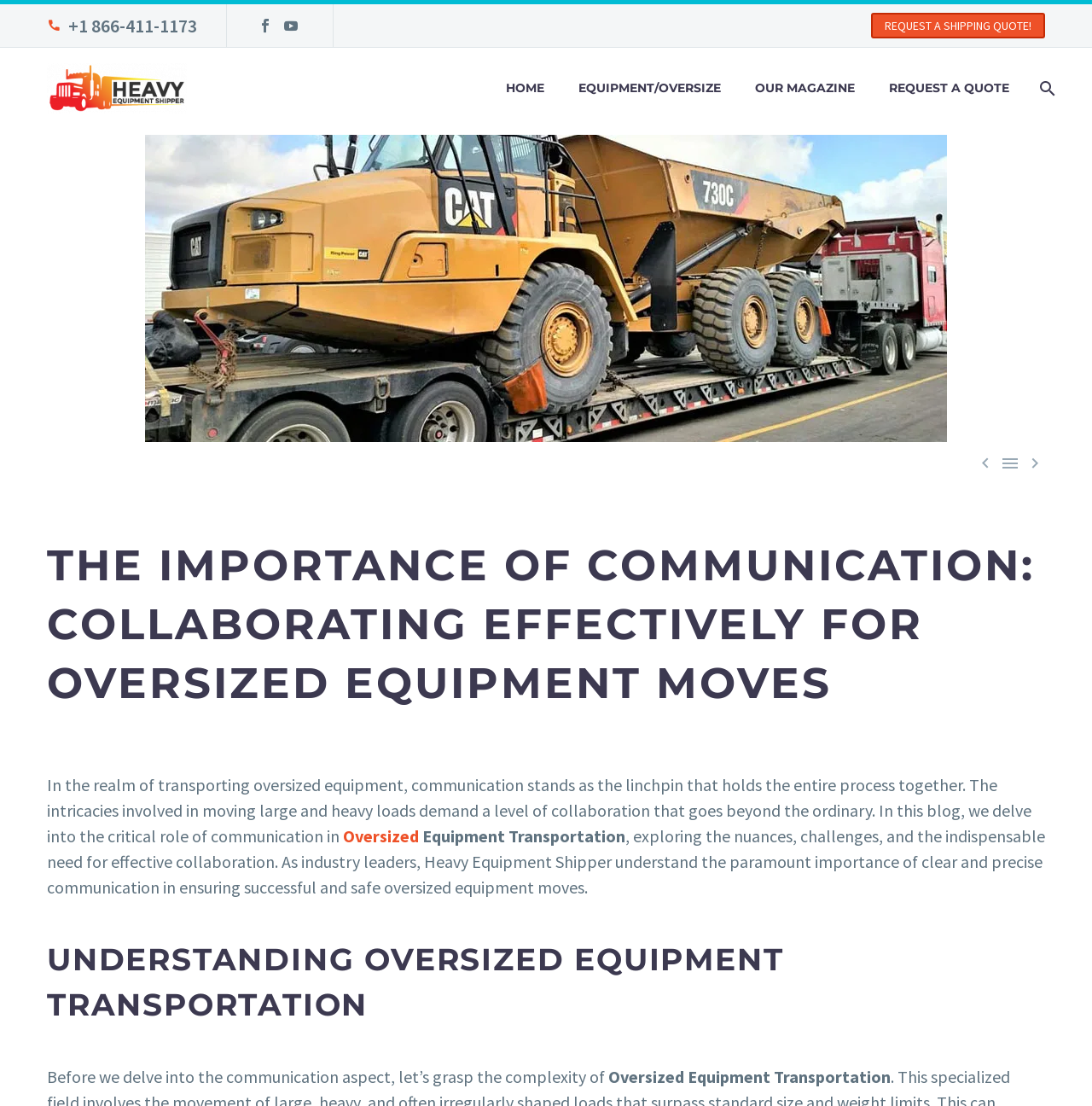Using the element description: "", determine the bounding box coordinates for the specified UI element. The coordinates should be four float numbers between 0 and 1, [left, top, right, bottom].

[0.938, 0.409, 0.957, 0.428]